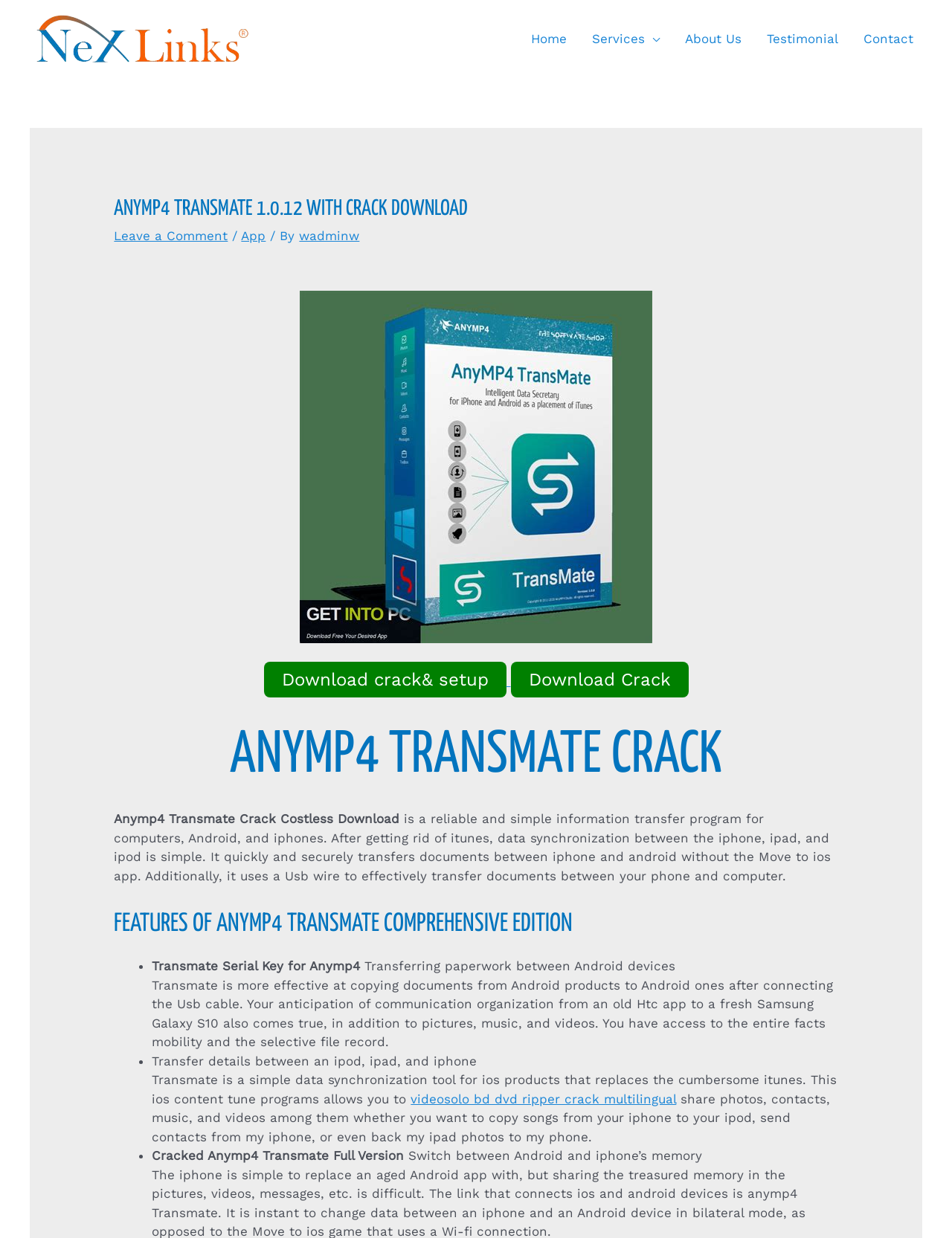Show the bounding box coordinates of the element that should be clicked to complete the task: "Click on the 'Leave a Comment' link".

[0.12, 0.184, 0.239, 0.196]